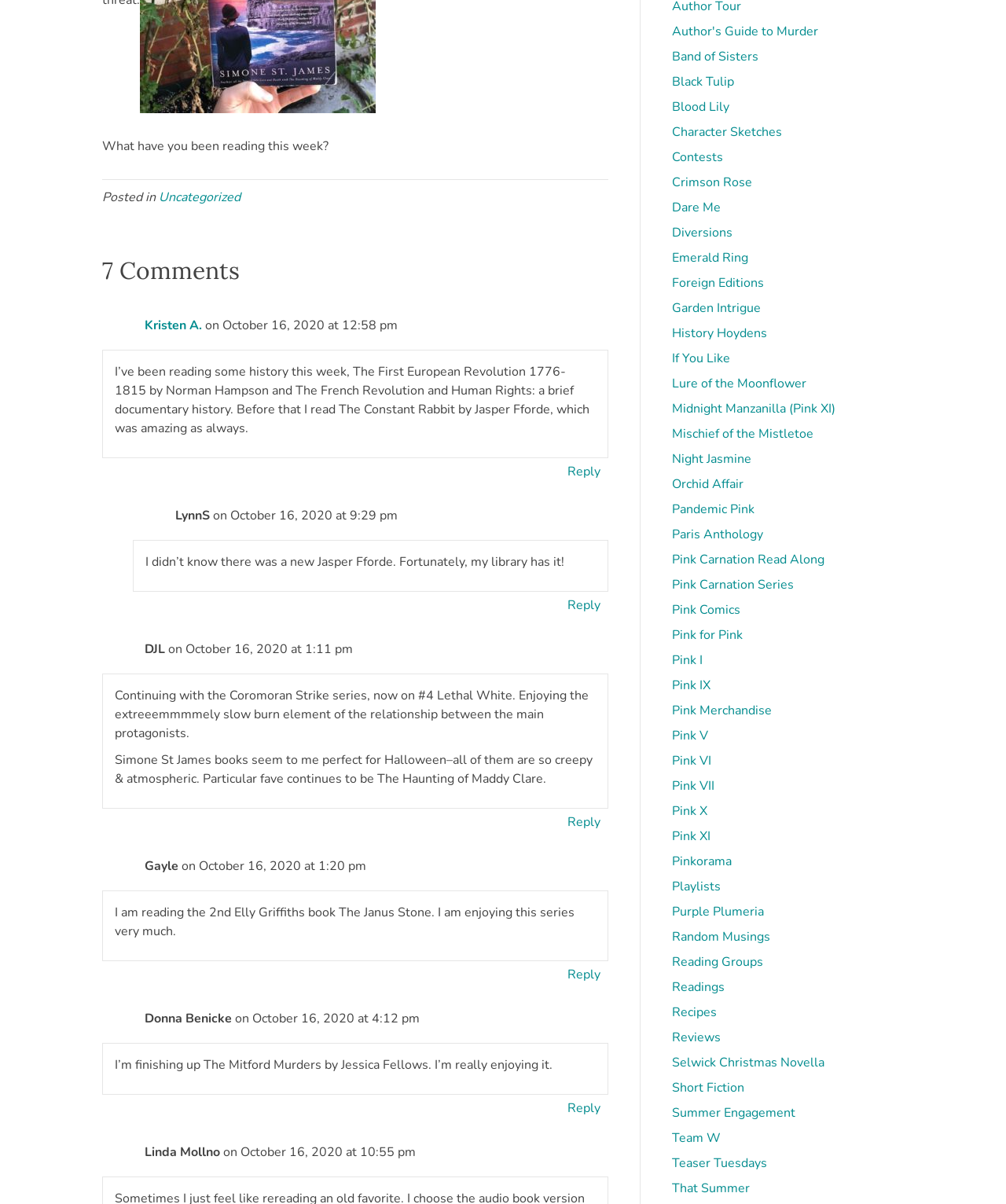Based on the image, please elaborate on the answer to the following question:
What is the date of the comment by Gayle?

The comment by Gayle includes the text 'on October 16, 2020 at 1:20 pm', which indicates the date of the comment.